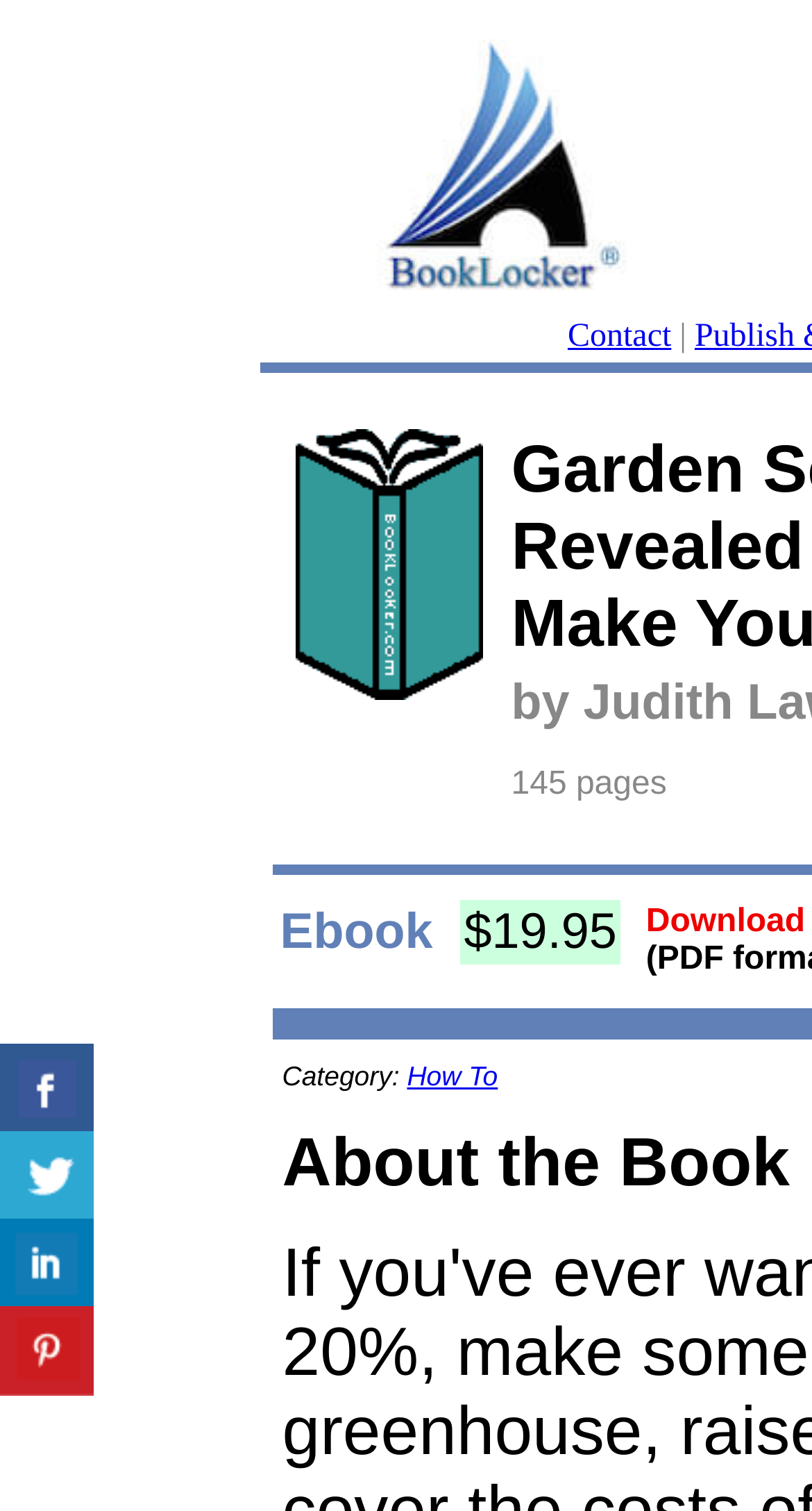Answer briefly with one word or phrase:
How many social media platforms can you share this book on?

4